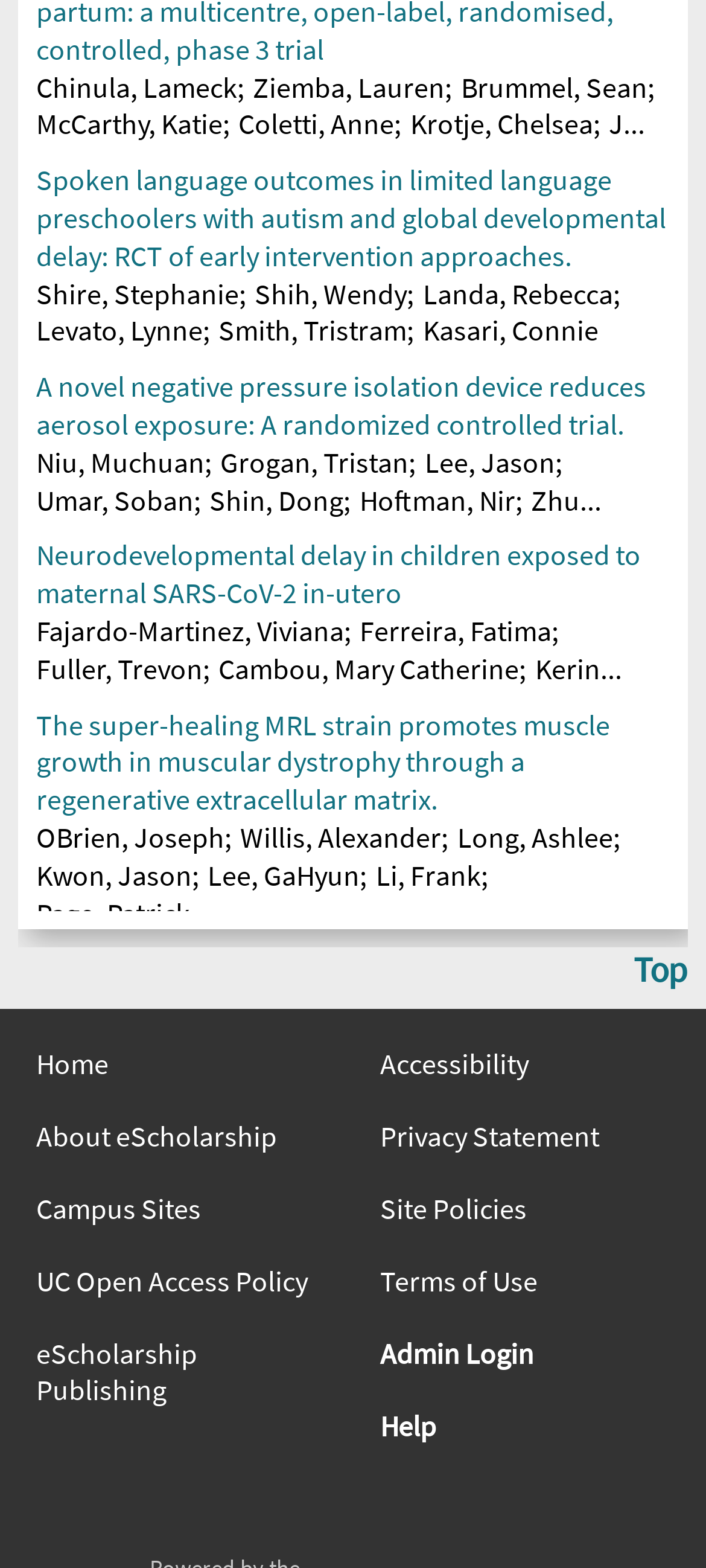Please determine the bounding box coordinates of the element's region to click in order to carry out the following instruction: "Read about Neurodevelopmental delay in children exposed to maternal SARS-CoV-2 in-utero". The coordinates should be four float numbers between 0 and 1, i.e., [left, top, right, bottom].

[0.051, 0.342, 0.949, 0.39]